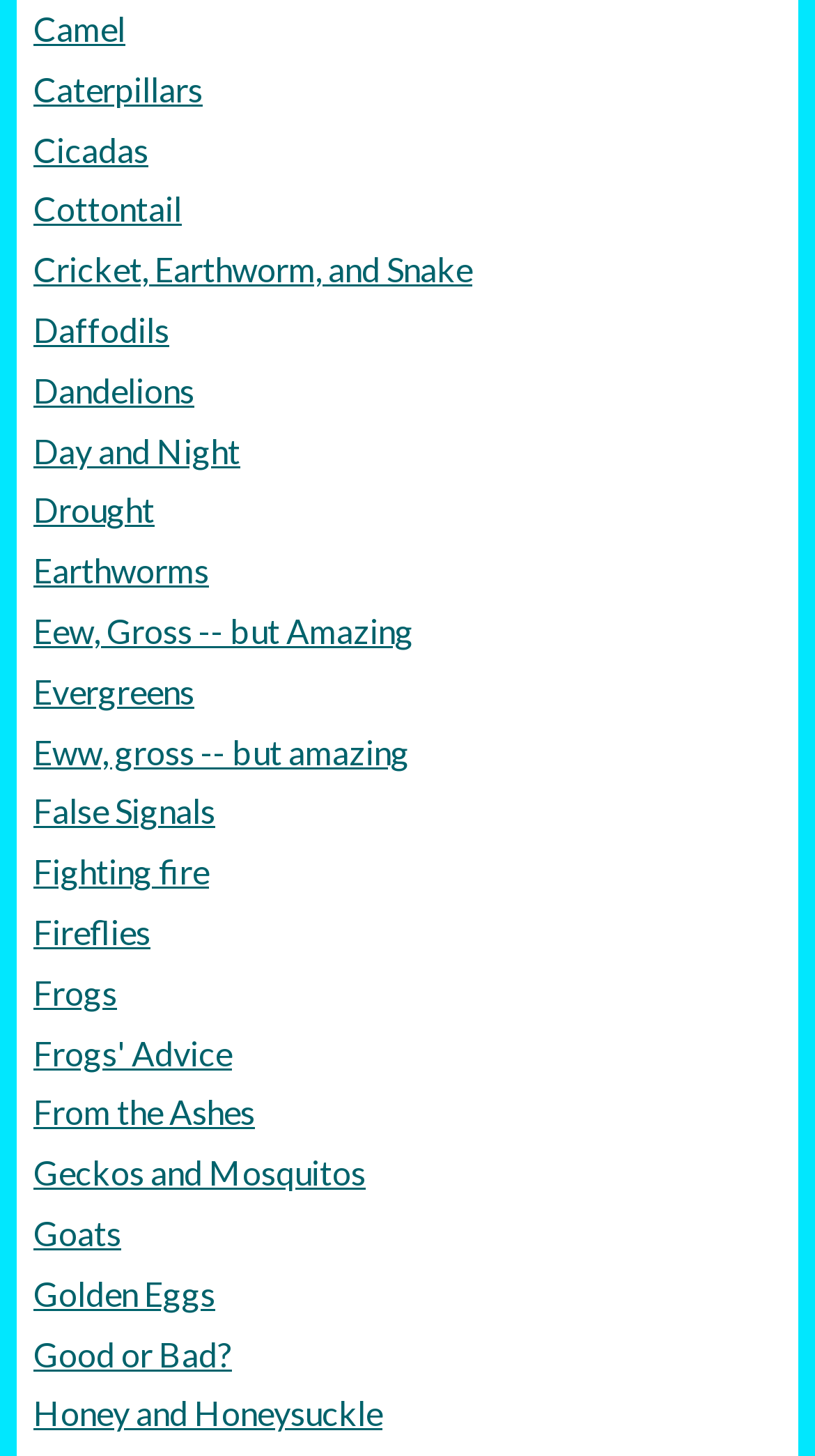Locate the bounding box of the UI element described by: "Eew, Gross -- but Amazing" in the given webpage screenshot.

[0.041, 0.414, 0.959, 0.455]